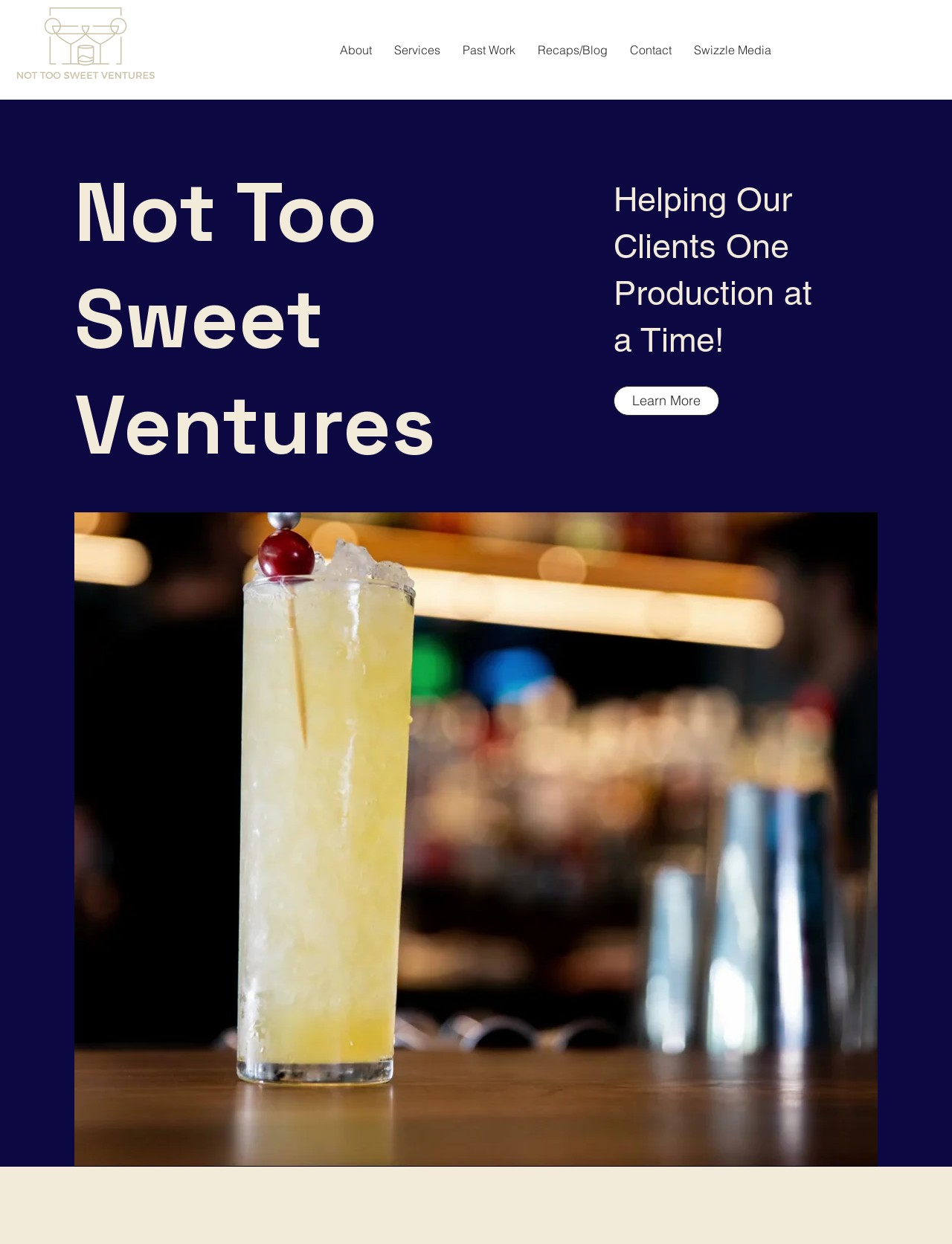What type of company is Not Too Sweet Ventures?
Refer to the image and provide a detailed answer to the question.

Based on the navigation links, such as 'About', 'Services', 'Past Work', and 'Contact', it appears that Not Too Sweet Ventures is a consulting agency. The presence of a 'Services' link suggests that the company offers some kind of professional services, and the 'Past Work' link implies that they have a portfolio of previous projects.